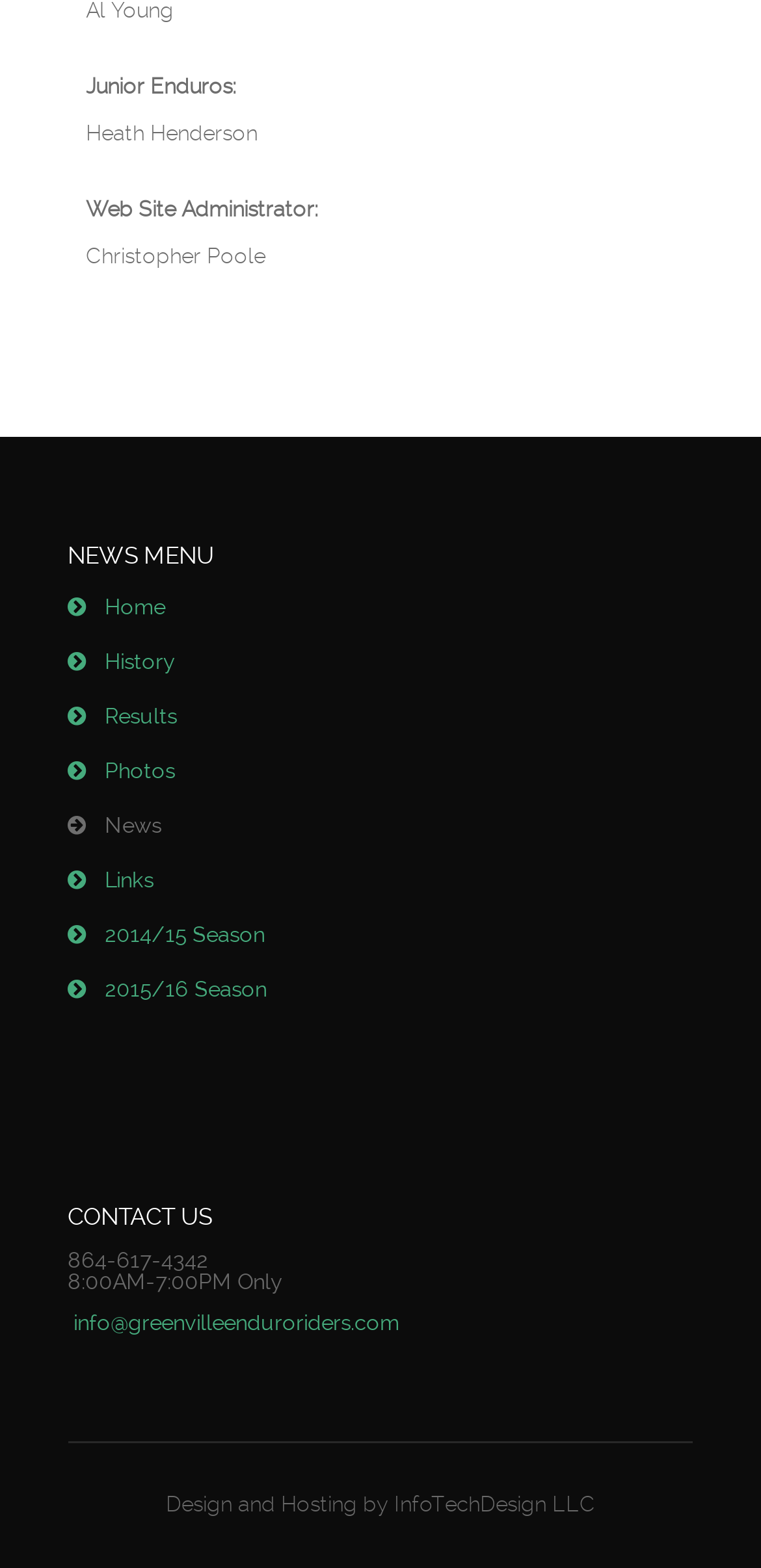Provide the bounding box coordinates of the area you need to click to execute the following instruction: "Click Home".

[0.089, 0.376, 0.911, 0.4]